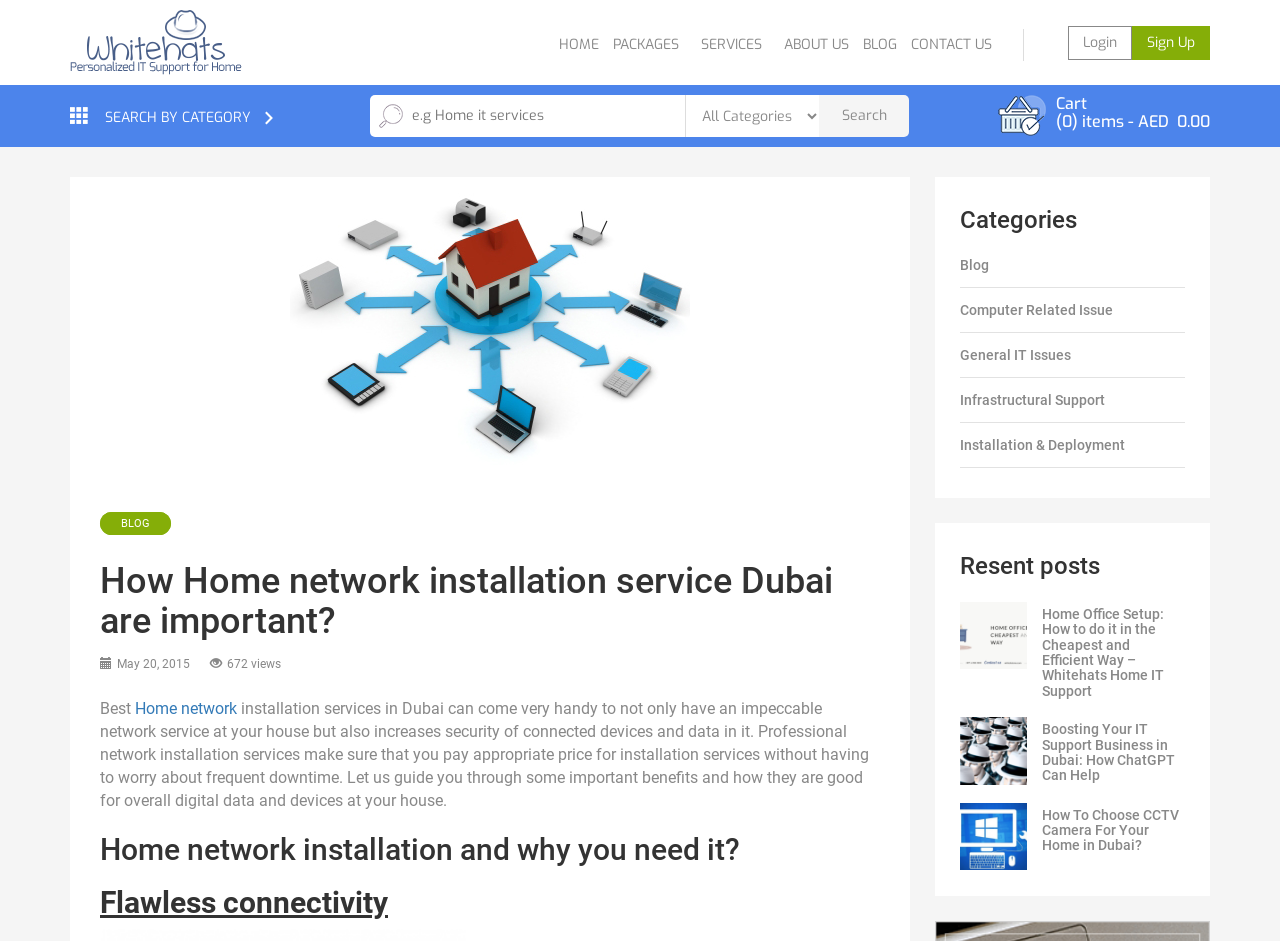Please locate and retrieve the main header text of the webpage.

Cart
(0) items - AED  0.00